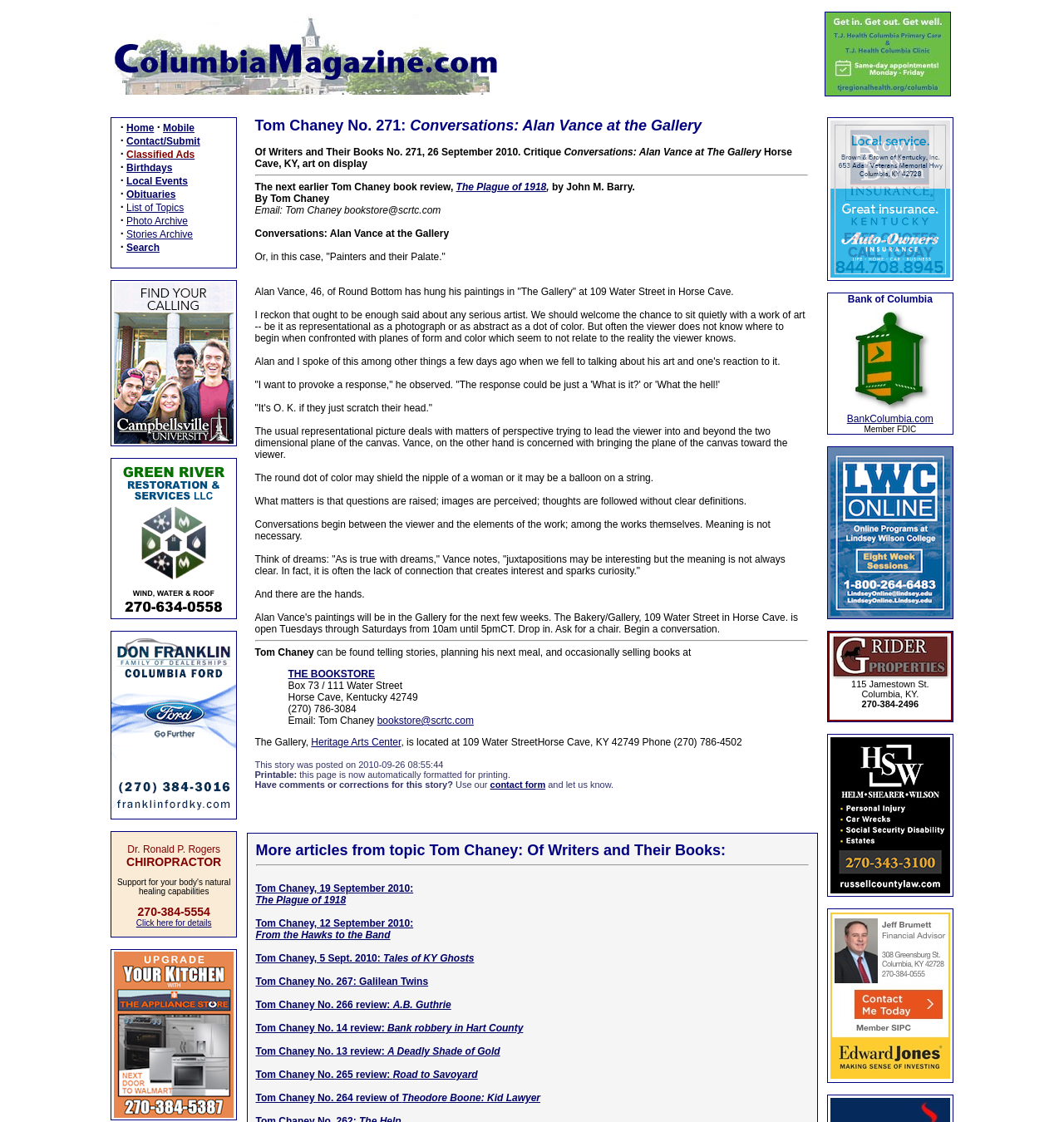Please provide a comprehensive response to the question based on the details in the image: What is the name of the artist being reviewed?

The name of the artist being reviewed is Alan Vance, which is mentioned in the text 'Conversations: Alan Vance at the Gallery'.